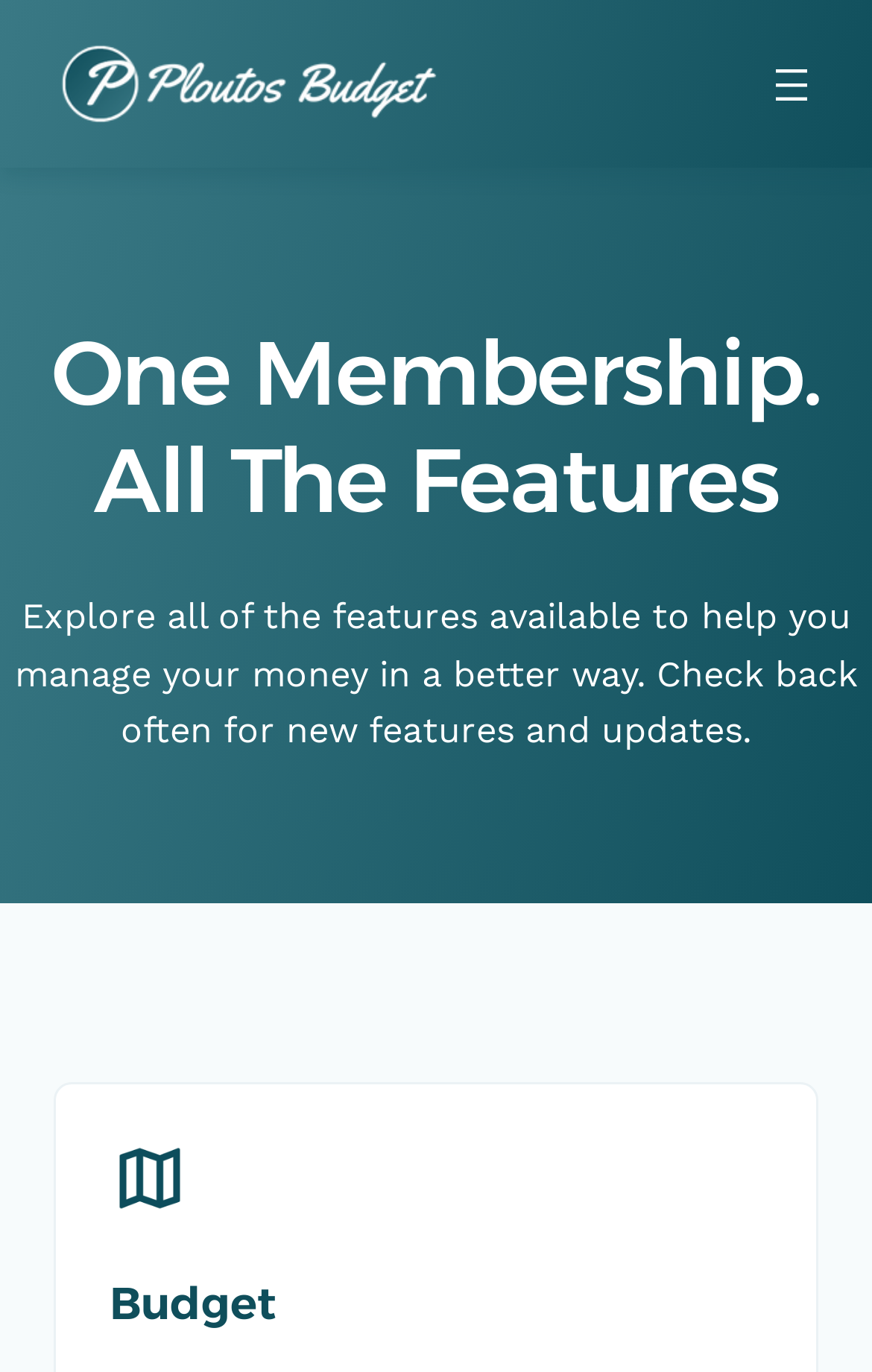From the webpage screenshot, identify the region described by alt="Ploutos Budget Logo". Provide the bounding box coordinates as (top-left x, top-left y, bottom-right x, bottom-right y), with each value being a floating point number between 0 and 1.

[0.062, 0.053, 0.51, 0.084]